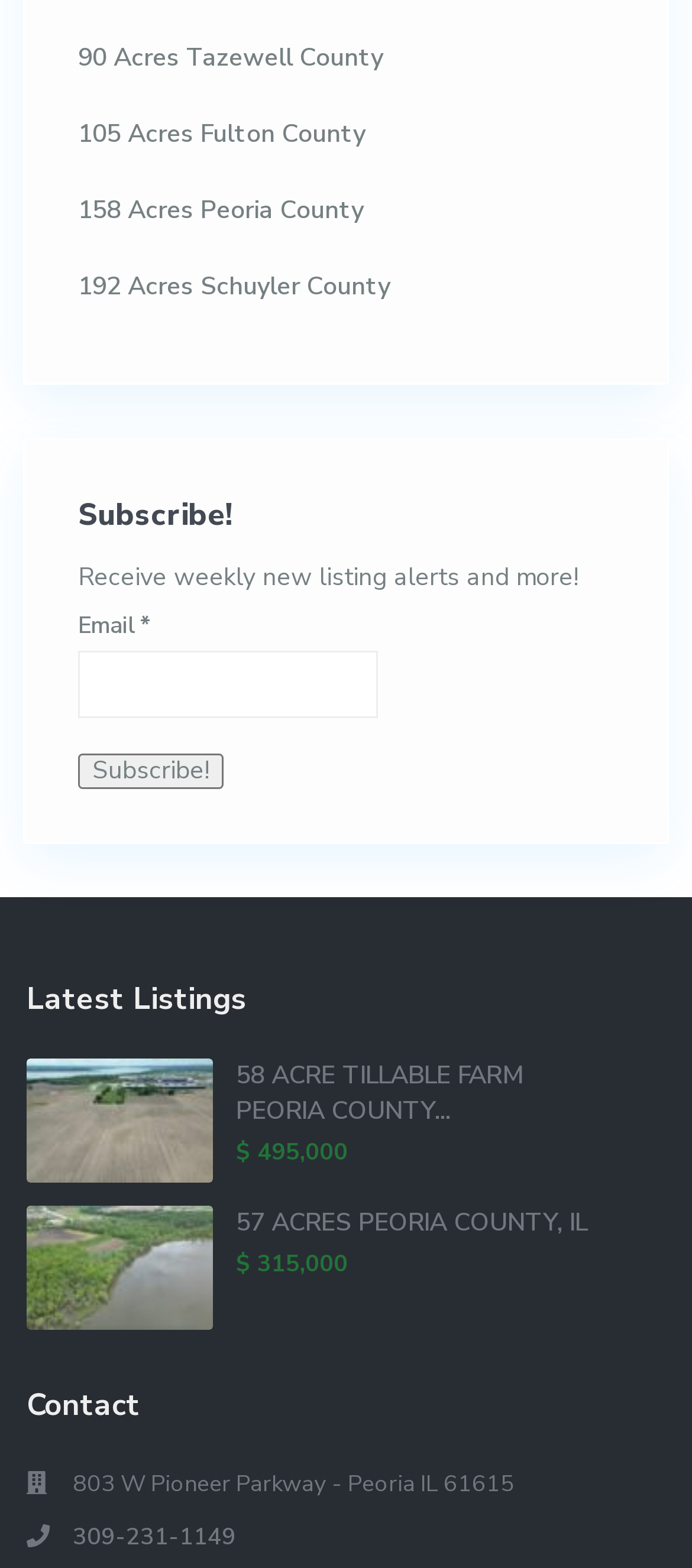Find the bounding box coordinates of the element I should click to carry out the following instruction: "Call 309-231-1149".

[0.105, 0.97, 0.341, 0.99]